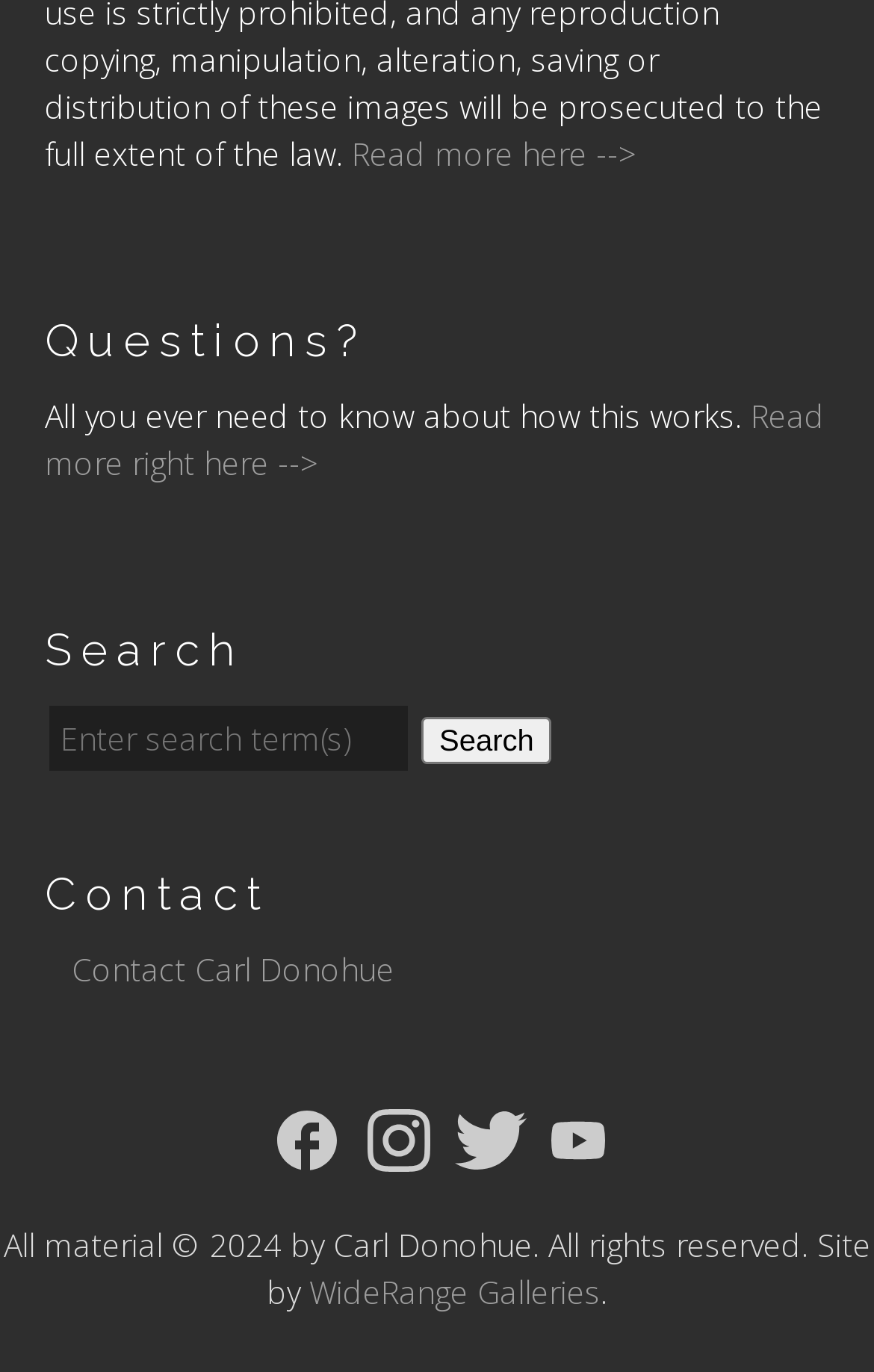Please locate the clickable area by providing the bounding box coordinates to follow this instruction: "Click 'Read more here -->'".

[0.403, 0.096, 0.728, 0.127]